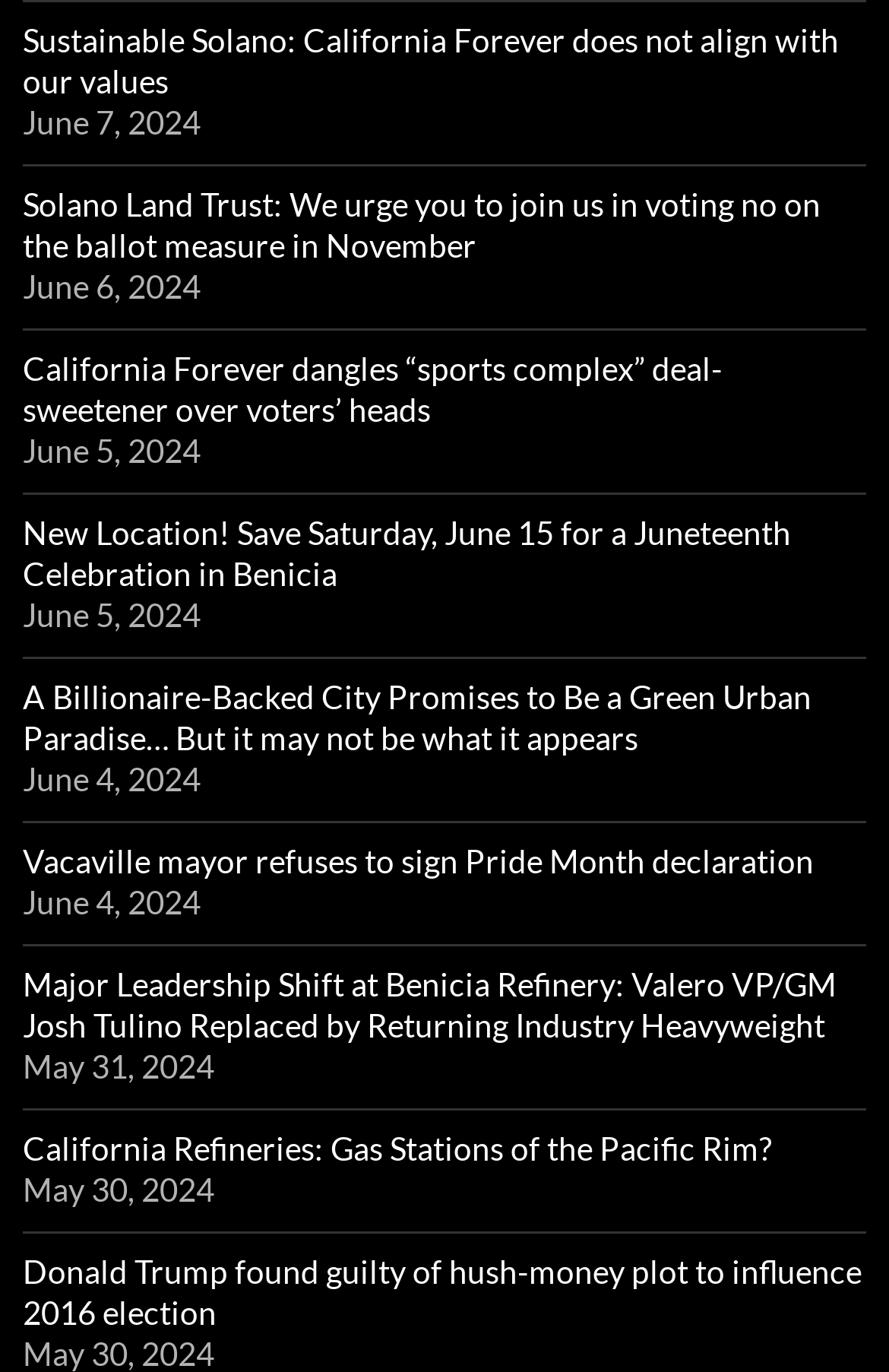Please identify the bounding box coordinates of the clickable region that I should interact with to perform the following instruction: "Learn about California Forever's sports complex deal". The coordinates should be expressed as four float numbers between 0 and 1, i.e., [left, top, right, bottom].

[0.026, 0.254, 0.813, 0.312]